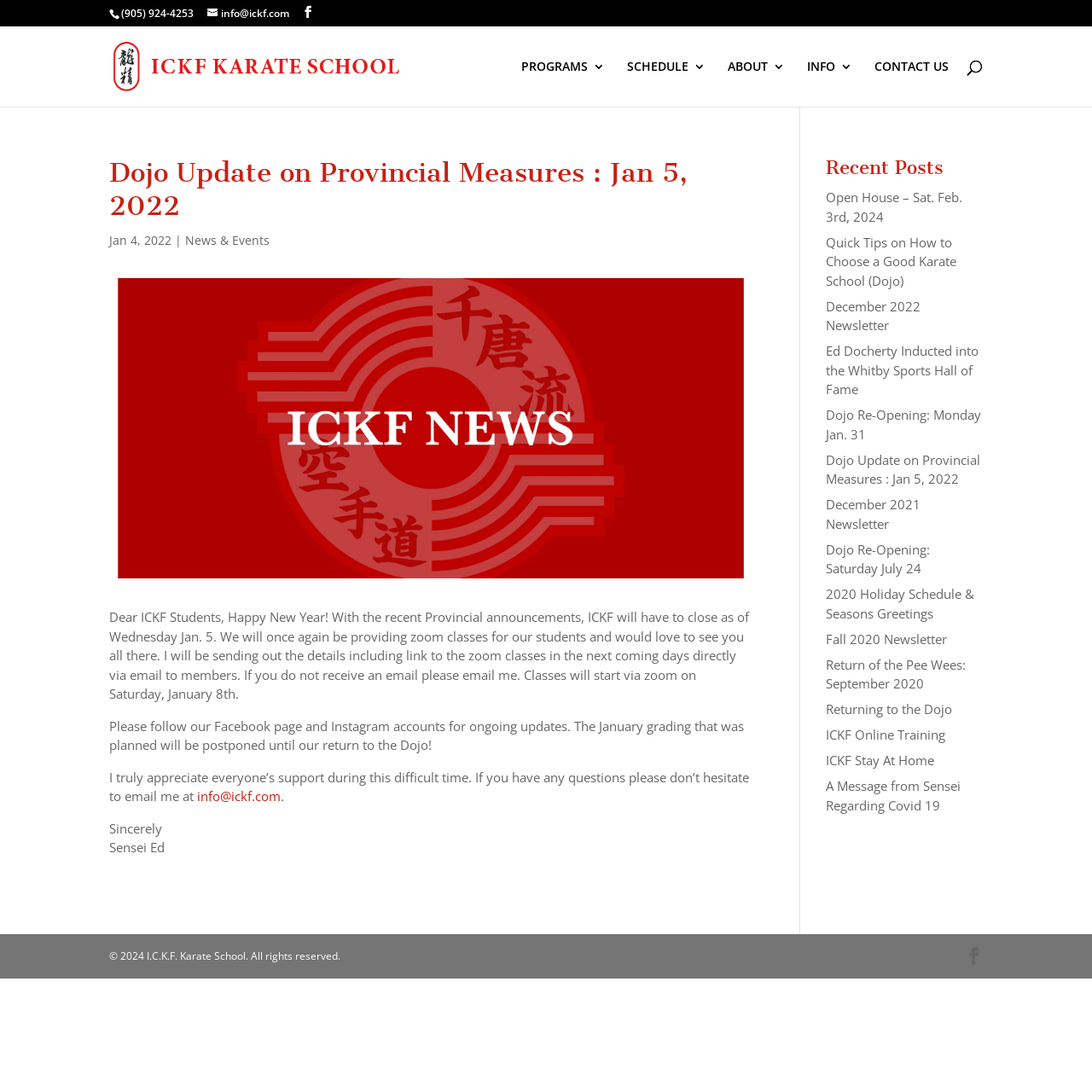Locate the UI element described as follows: "ICKF Online Training". Return the bounding box coordinates as four float numbers between 0 and 1 in the order [left, top, right, bottom].

[0.756, 0.665, 0.866, 0.681]